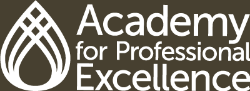Give an elaborate caption for the image.

The image features the logo of the "Academy for Professional Excellence," which is a prominent organization dedicated to enhancing professional competencies in various fields. The logo is characterized by a stylized water droplet design, symbolizing growth and transformation, and it includes the text "Academy for Professional Excellence" in clear, modern typography. The logo is set against a muted background, which contrasts well to emphasize the organization's commitment to education and professional development. This visual identity reflects the academy's focus on providing advanced training and resources to its participants, particularly in areas such as public health, social services, and professional practices.